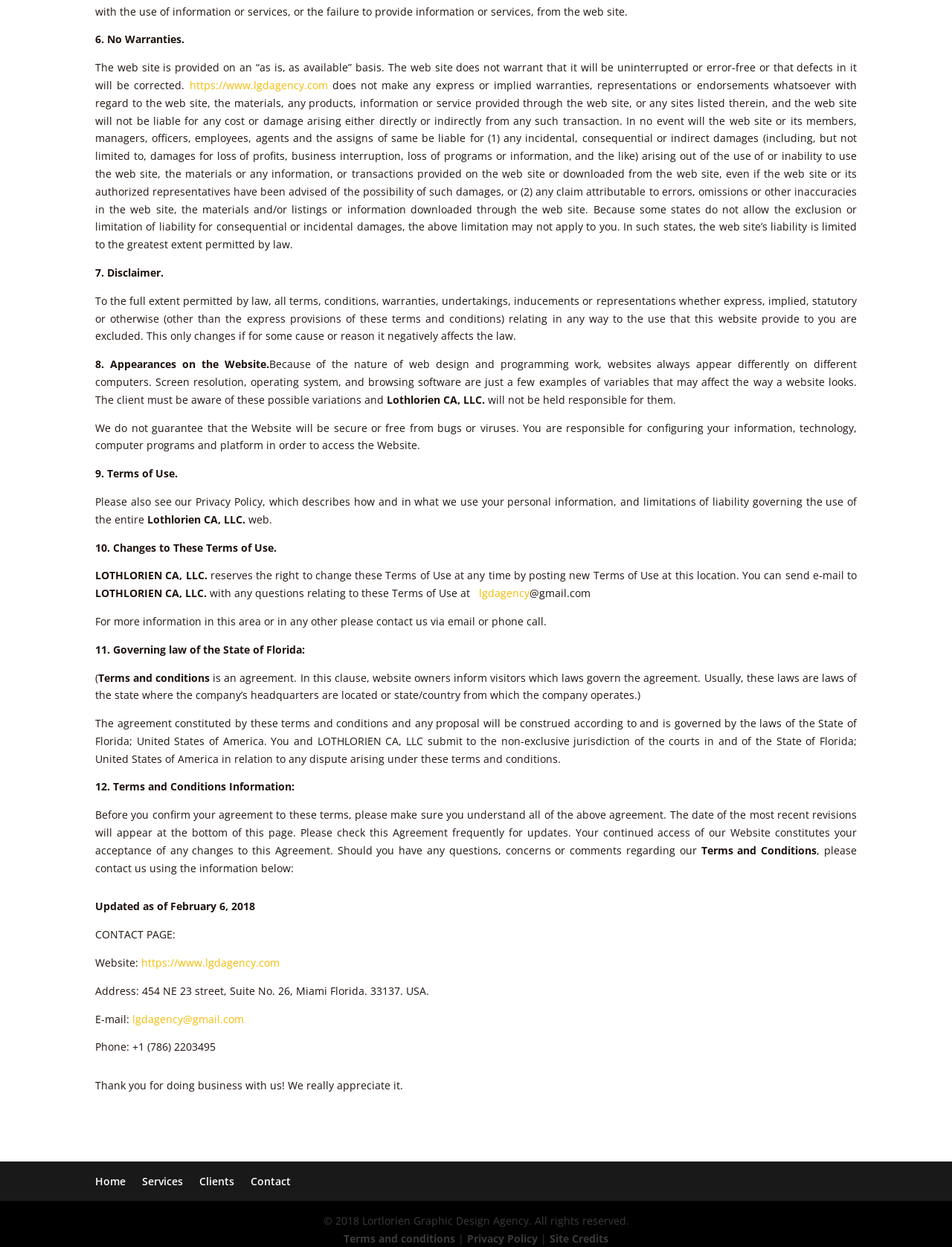Provide a single word or phrase answer to the question: 
What is the disclaimer for the website?

No warranties